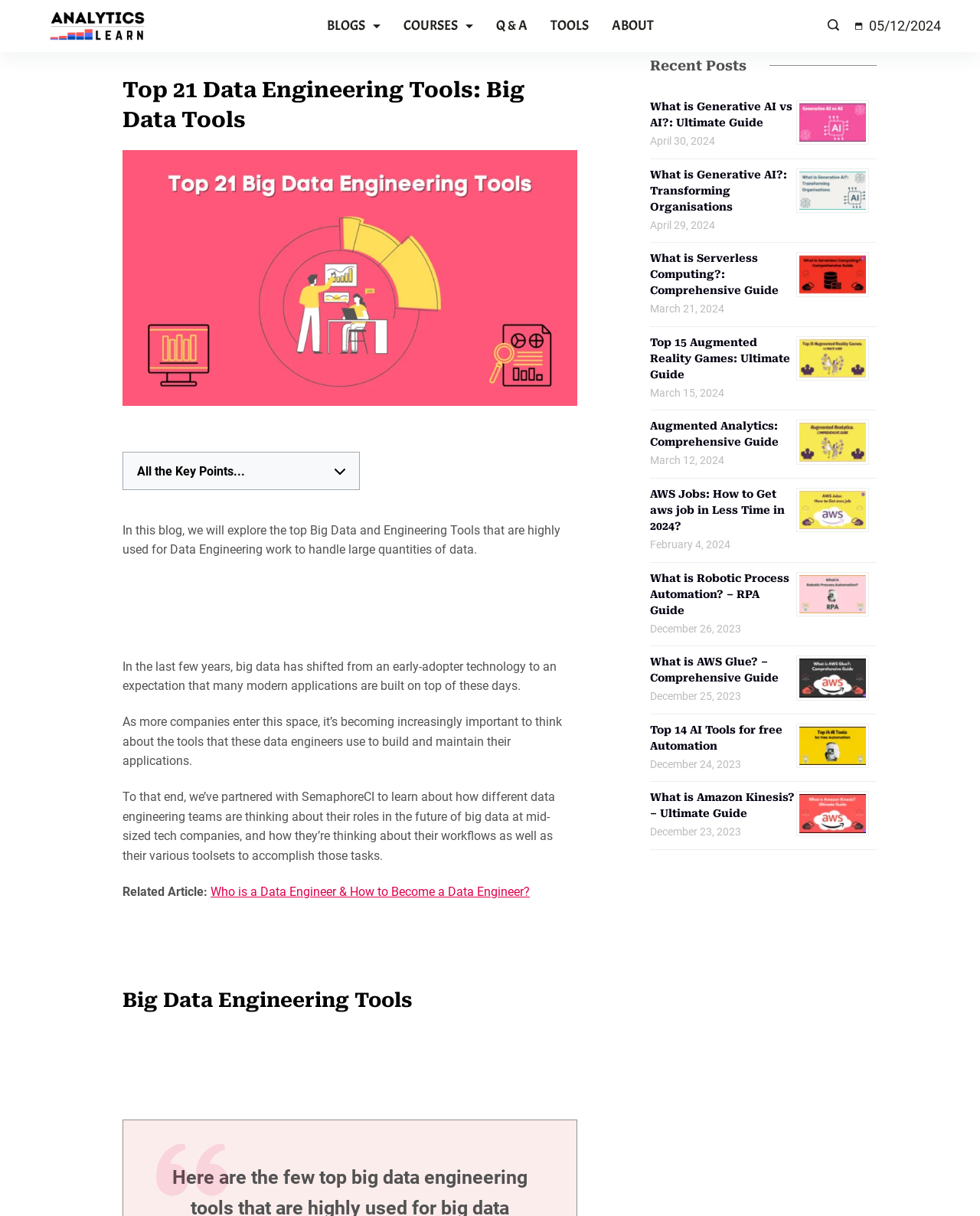Determine the bounding box coordinates of the region that needs to be clicked to achieve the task: "Click on the 'TOOLS' link".

[0.55, 0.009, 0.612, 0.034]